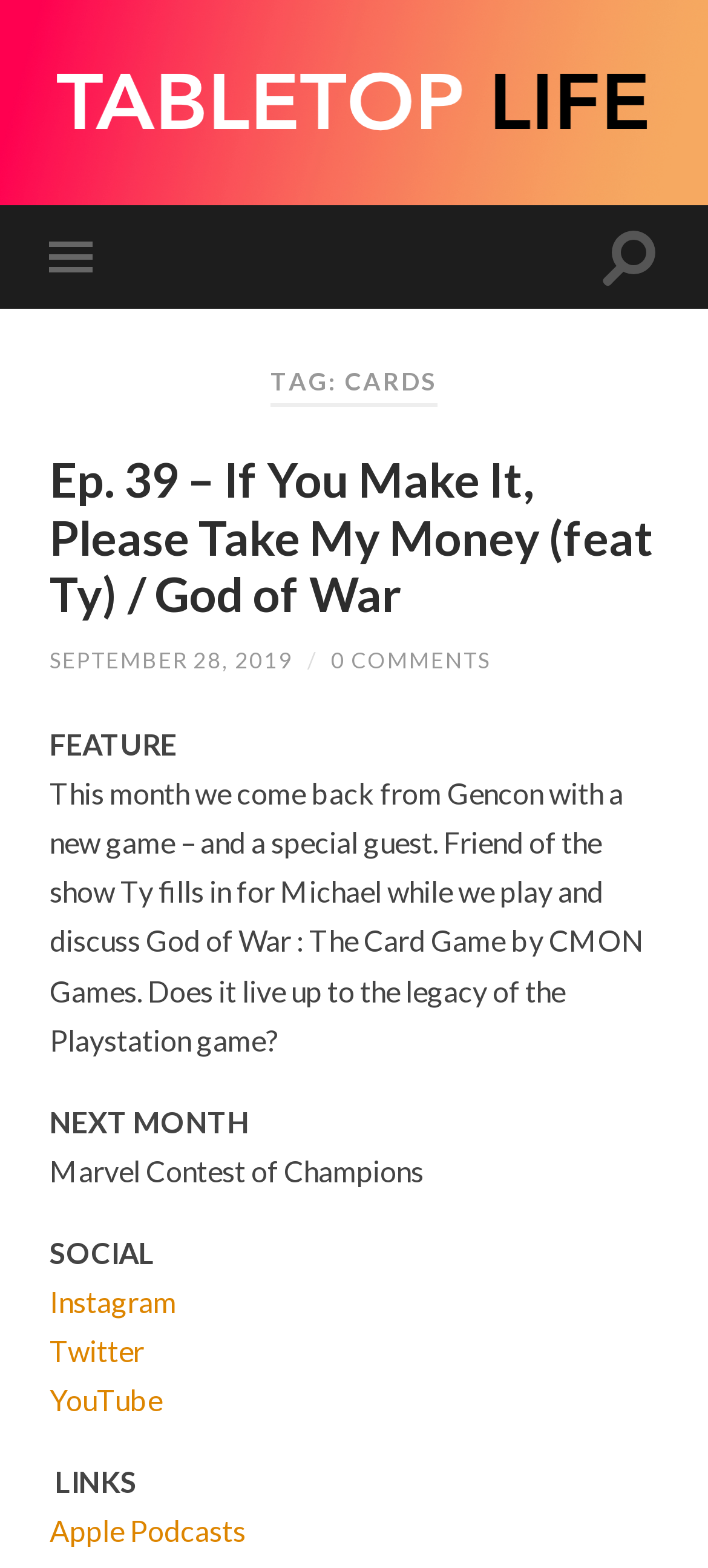Please identify the coordinates of the bounding box that should be clicked to fulfill this instruction: "Click the Tabletop Life Podcast link".

[0.07, 0.035, 0.93, 0.093]